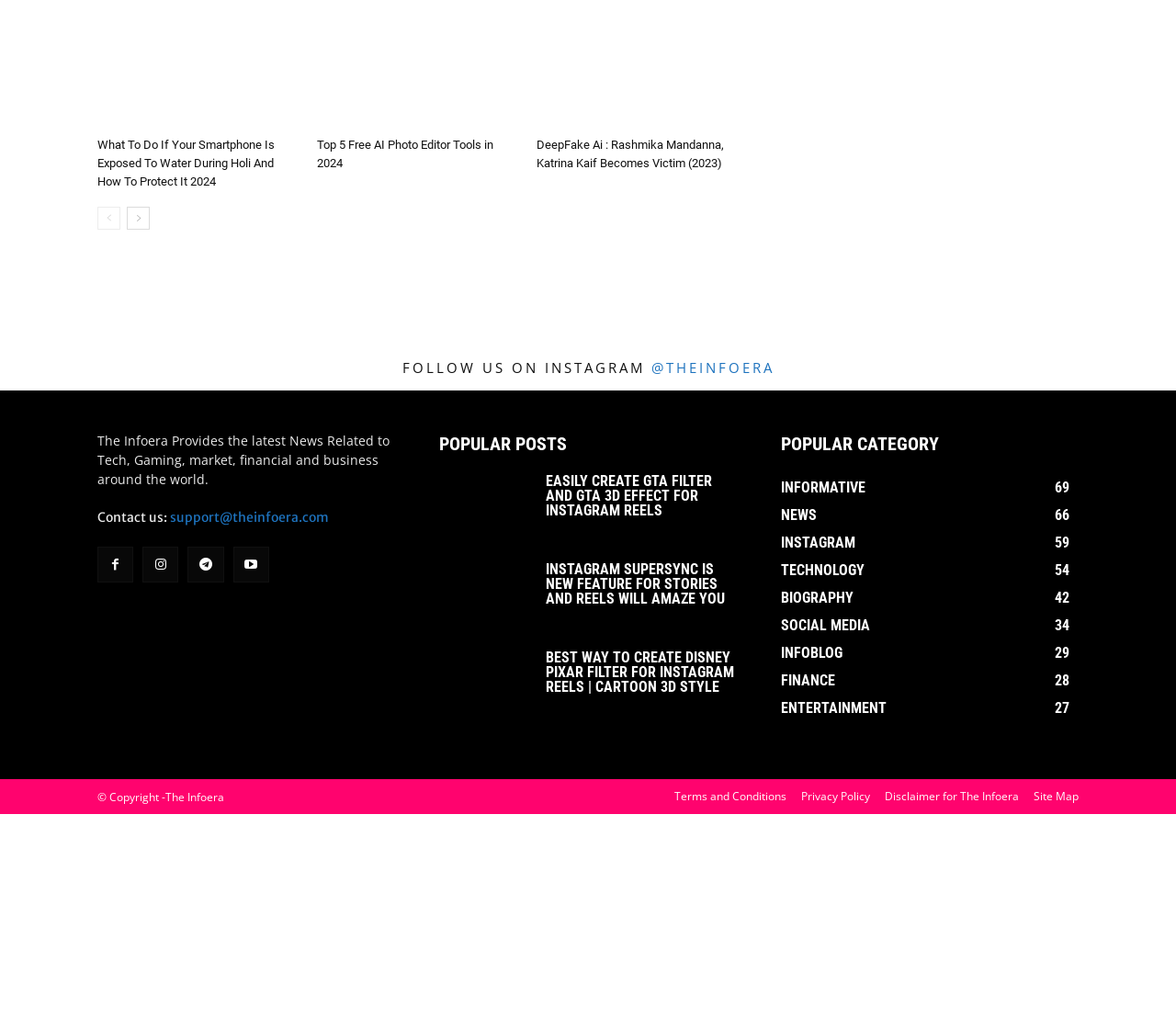Determine the bounding box coordinates for the element that should be clicked to follow this instruction: "Follow The Infoera on Instagram". The coordinates should be given as four float numbers between 0 and 1, in the format [left, top, right, bottom].

[0.554, 0.352, 0.658, 0.37]